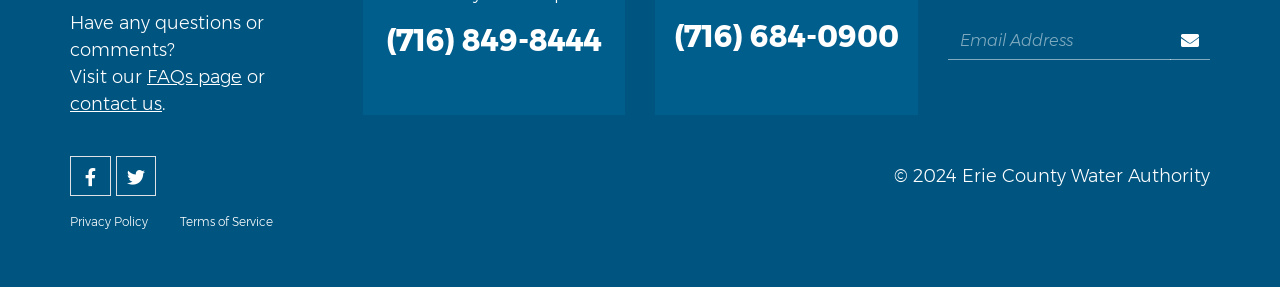Pinpoint the bounding box coordinates of the clickable element needed to complete the instruction: "call (716) 849-8444". The coordinates should be provided as four float numbers between 0 and 1: [left, top, right, bottom].

[0.301, 0.078, 0.47, 0.207]